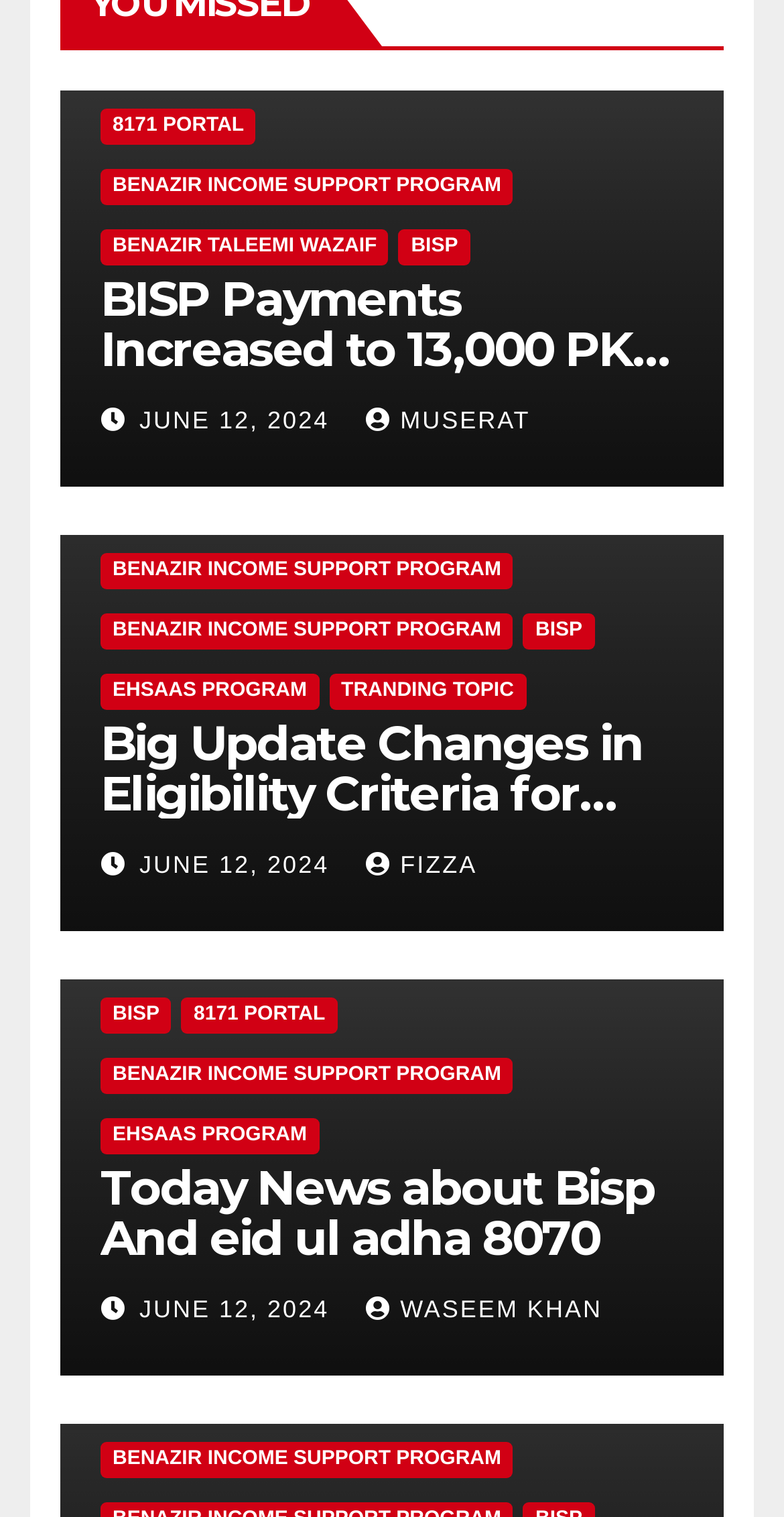Please identify the bounding box coordinates of the element on the webpage that should be clicked to follow this instruction: "Read about Big Update Changes in Eligibility Criteria for 25000 BISP Program". The bounding box coordinates should be given as four float numbers between 0 and 1, formatted as [left, top, right, bottom].

[0.128, 0.474, 0.872, 0.54]